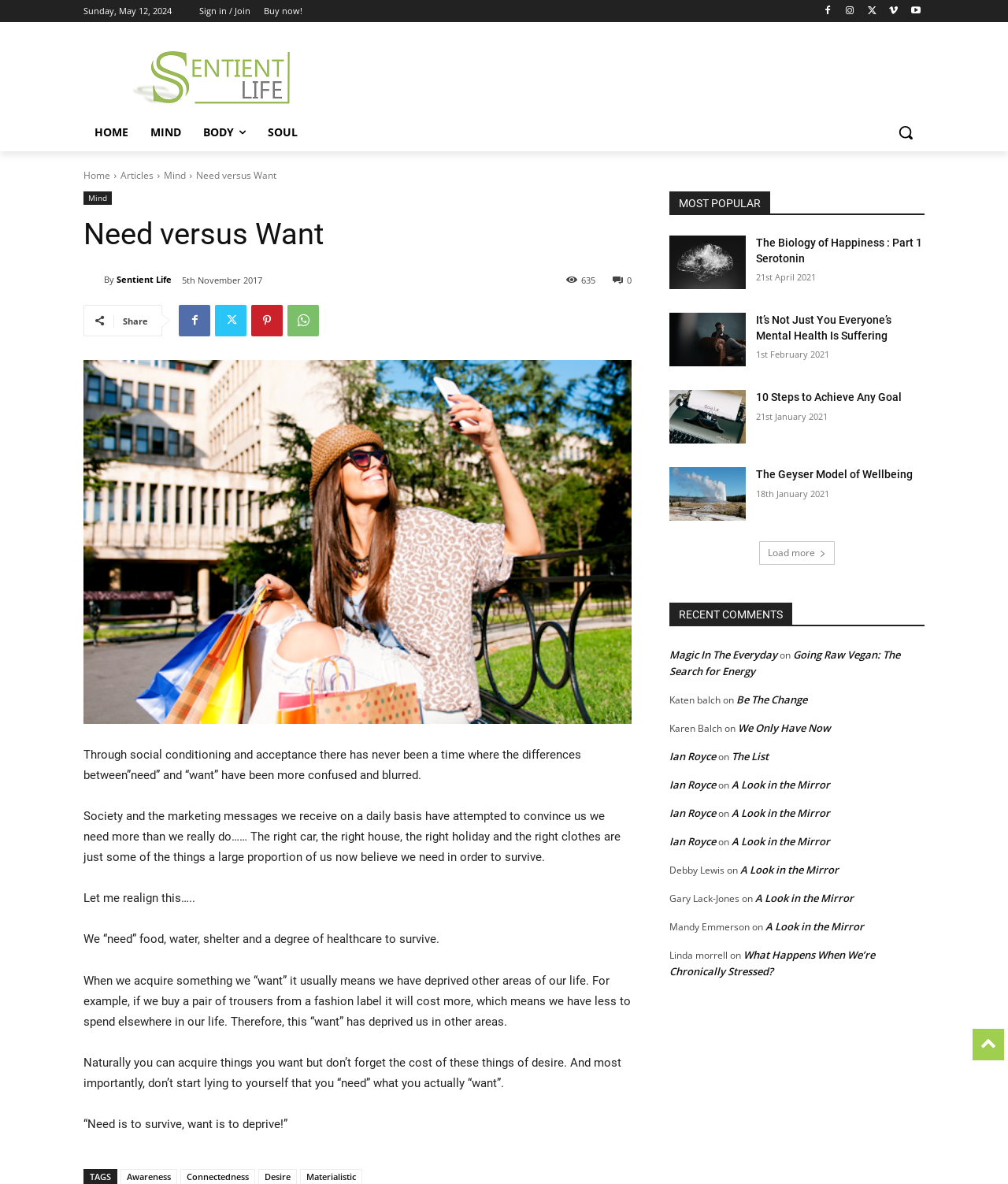Answer the question in a single word or phrase:
What is the date of the article 'Need versus Want'?

5th November 2017